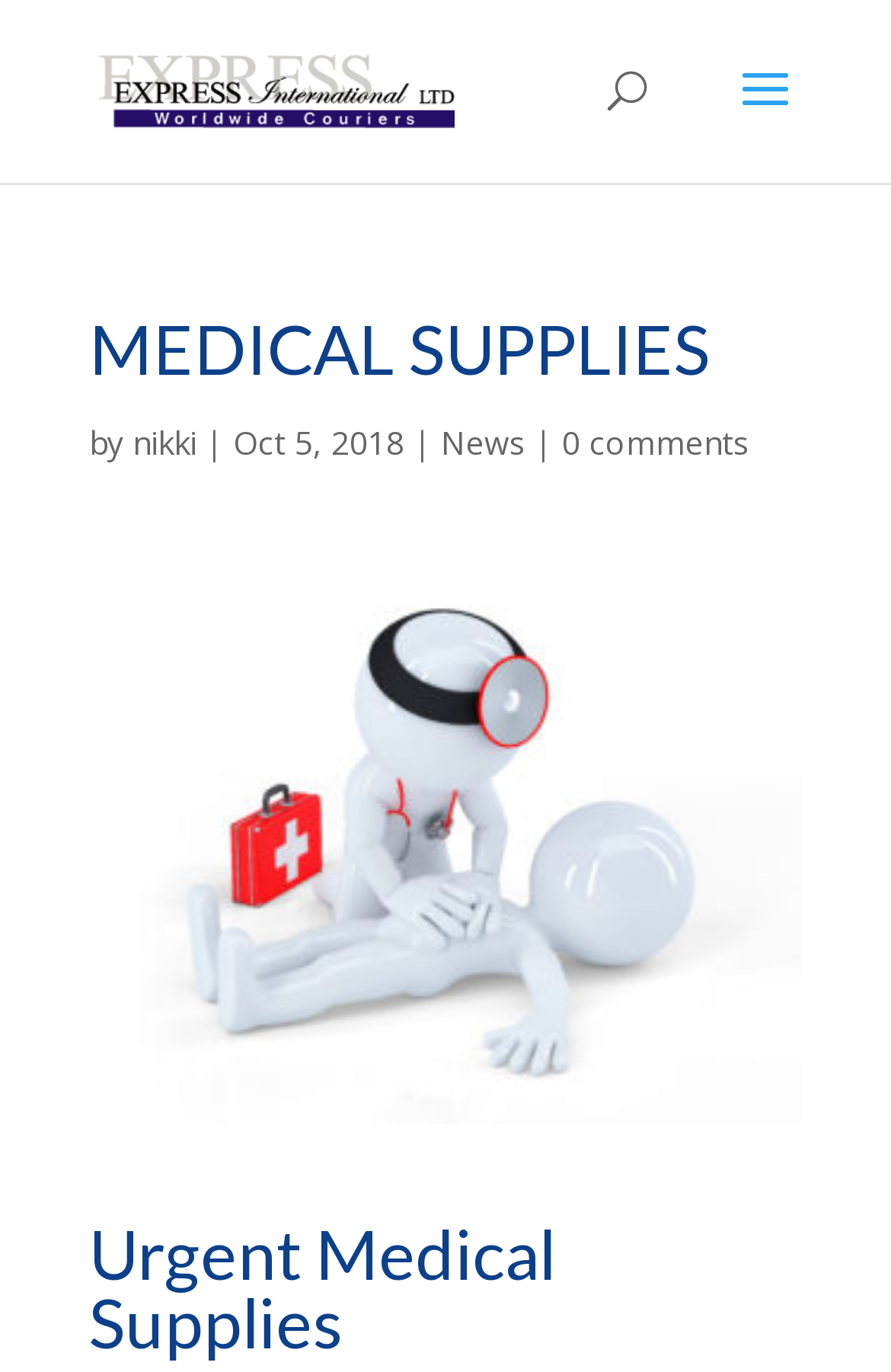Respond to the following question using a concise word or phrase: 
What is the main topic of the webpage?

Medical Supplies